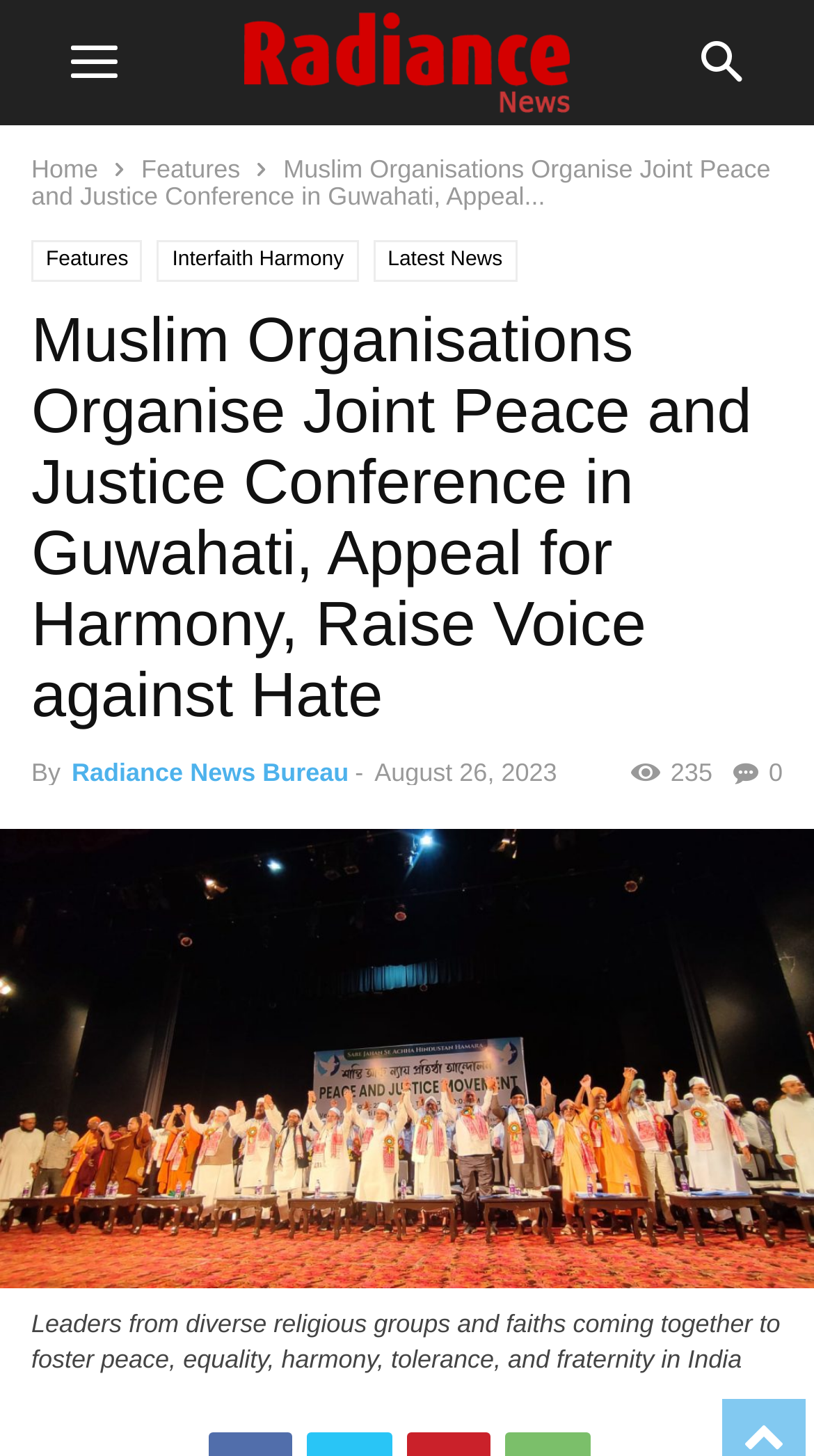What is the date of the news article?
Examine the webpage screenshot and provide an in-depth answer to the question.

The date of the news article can be found below the author's name, where it is written 'August 26, 2023'. This information can be obtained by examining the StaticText element with bounding box coordinates [0.46, 0.521, 0.684, 0.541].